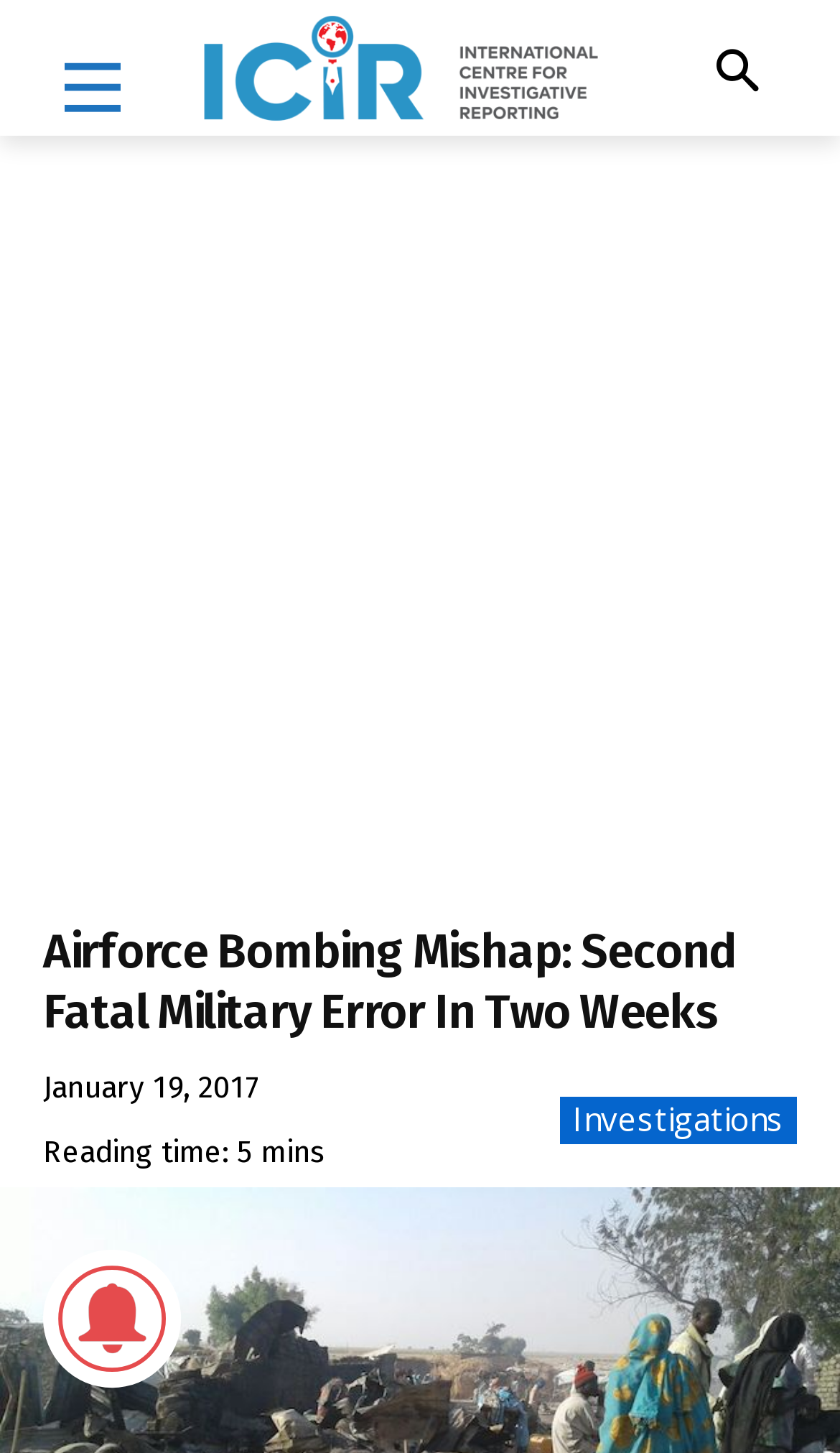Extract the bounding box for the UI element that matches this description: "Investigations".

[0.667, 0.755, 0.949, 0.788]